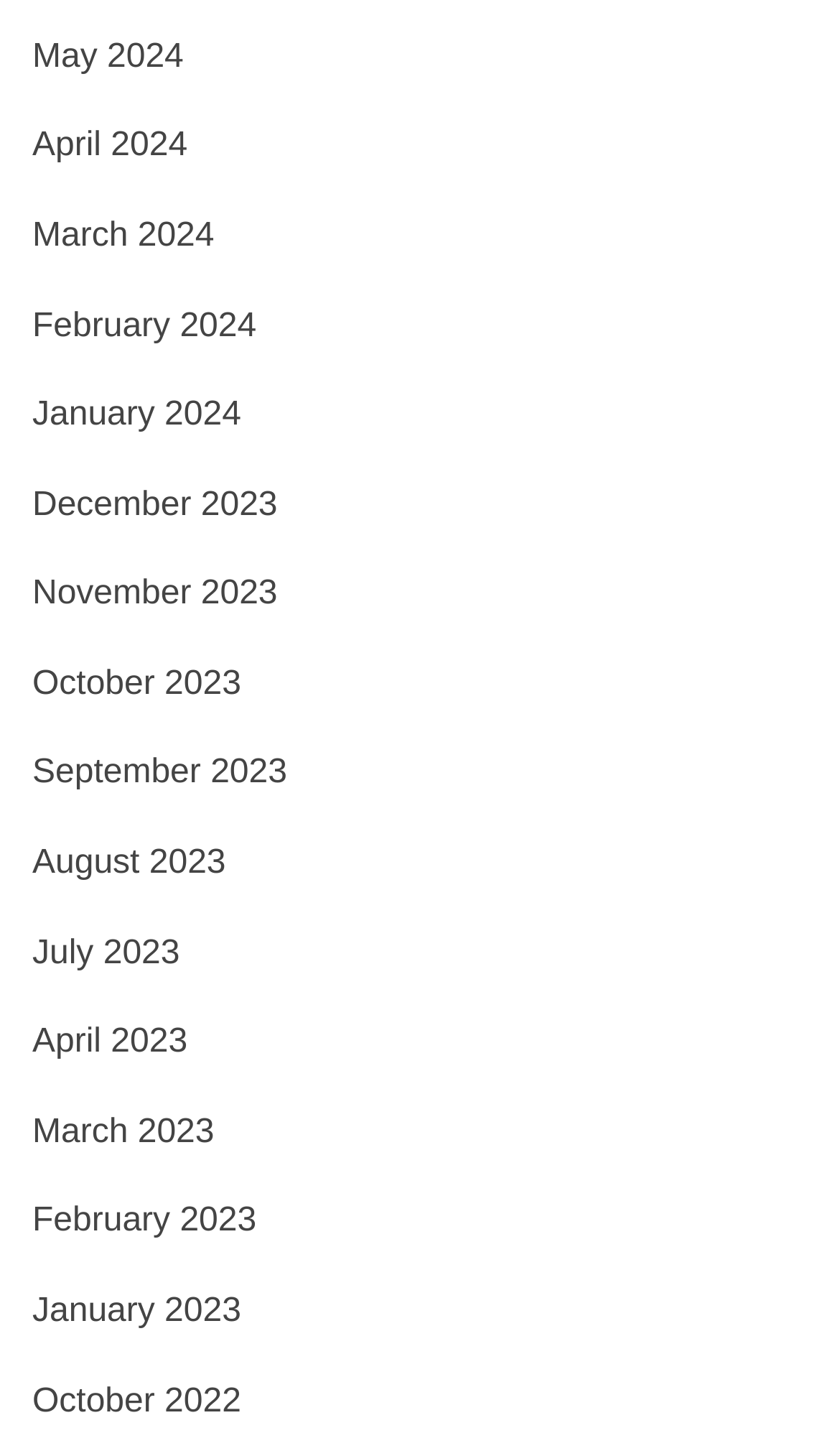What is the latest month available?
Based on the image, please offer an in-depth response to the question.

By examining the list of links, I found that the latest month available is May 2024, which is located at the top of the list.